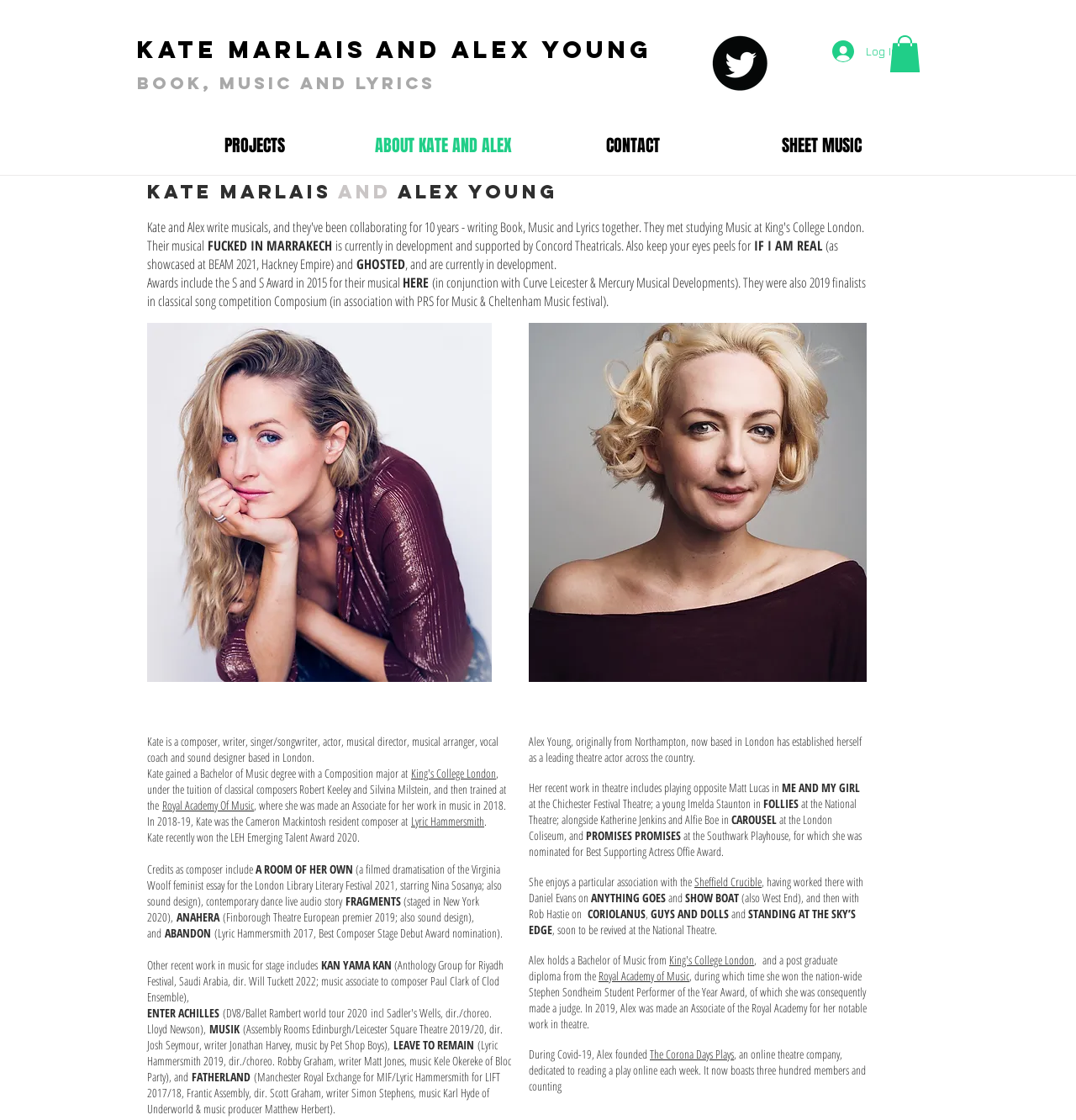Write an extensive caption that covers every aspect of the webpage.

The webpage is about Kate and Alex, a composer and actor duo. At the top, there is a heading with their names, followed by a subheading that describes their profession. Below this, there is a social bar with a Twitter icon. To the right of the social bar, there is a login button.

The main content of the webpage is divided into two sections. The left section is about Kate, a composer, writer, singer-songwriter, actor, musical director, musical arranger, vocal coach, and sound designer based in London. Her biography is detailed, including her education, awards, and credits as a composer. Some of her notable works include "FUCKED IN MARRAKECH", "IF I AM REAL", "GHOSTED", and "A ROOM OF HER OWN".

The right section is about Alex, an actor from Northampton, now based in London. Her biography highlights her recent work in theatre, including playing opposite Matt Lucas in "ME AND MY GIRL" and alongside Katherine Jenkins and Alfie Boe in "CAROUSEL". She was also nominated for Best Supporting Actress Offie Award for her role in "PROMISES PROMISES".

At the bottom of the page, there is a navigation menu with links to "PROJECTS", "ABOUT KATE AND ALEX", "CONTACT", "SHEET MUSIC", and other sections.